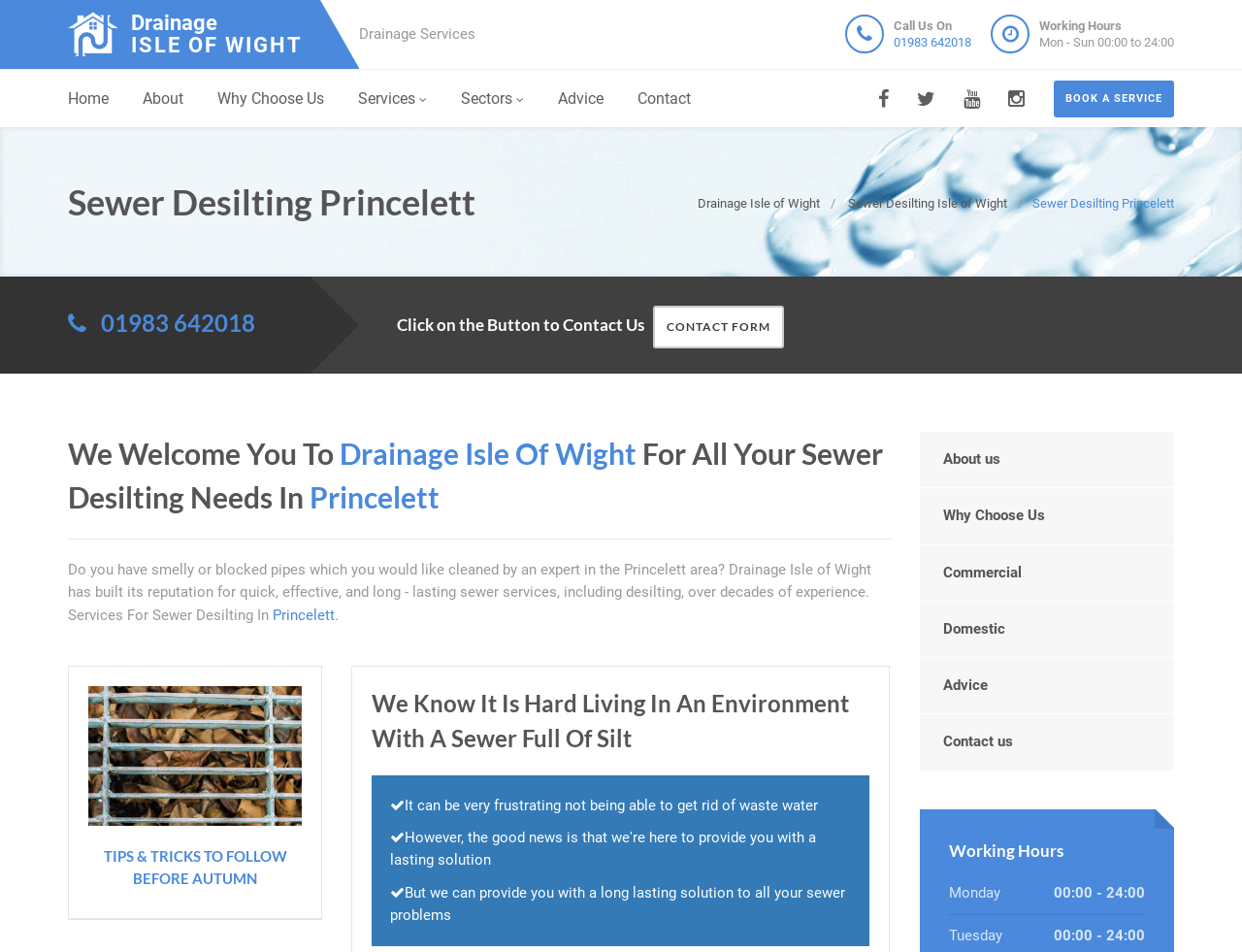What is the name of the company providing sewer desilting services?
Could you please answer the question thoroughly and with as much detail as possible?

The company name can be found in the logo image at the top-left corner of the webpage, and is also mentioned in various heading elements throughout the webpage.